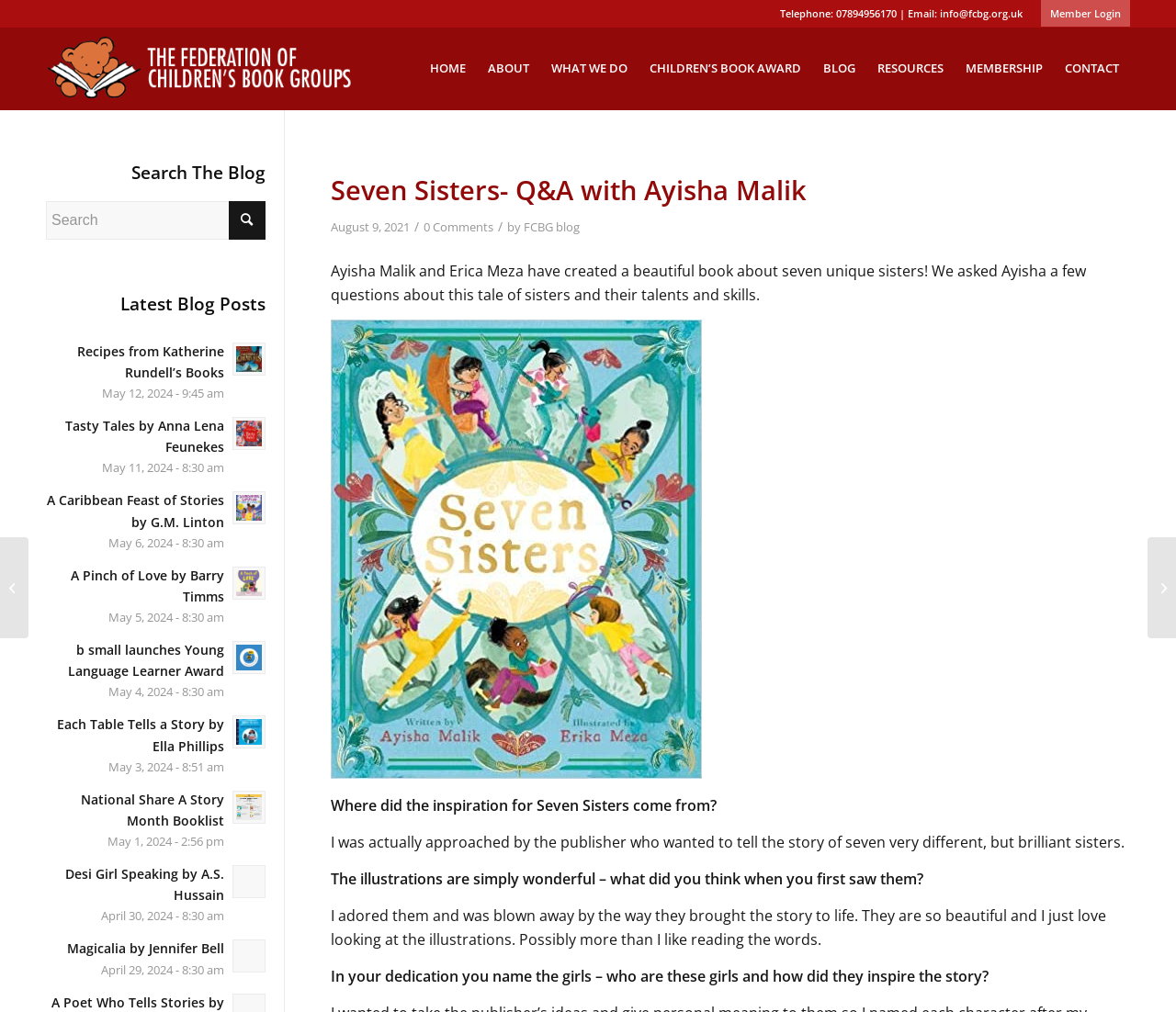Please mark the bounding box coordinates of the area that should be clicked to carry out the instruction: "Search for a blog post".

[0.039, 0.199, 0.225, 0.237]